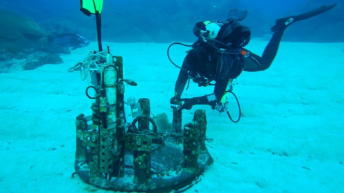Describe every aspect of the image in detail.

A diver is seen underwater, engaged in monitoring activities related to water quality. Positioned near a scientific instrument stationed on the sandy sea floor, the diver is focused on examining the equipment, which appears to be a complex assembly designed for environmental research. The backdrop features a vibrant underwater landscape, illuminated by ethereal blue light, hinting at the rich biodiversity that thrives in this marine habitat. This image exemplifies the meticulous work done by researchers to assess and understand the health of marine ecosystems, particularly in the context of ongoing conservation efforts.